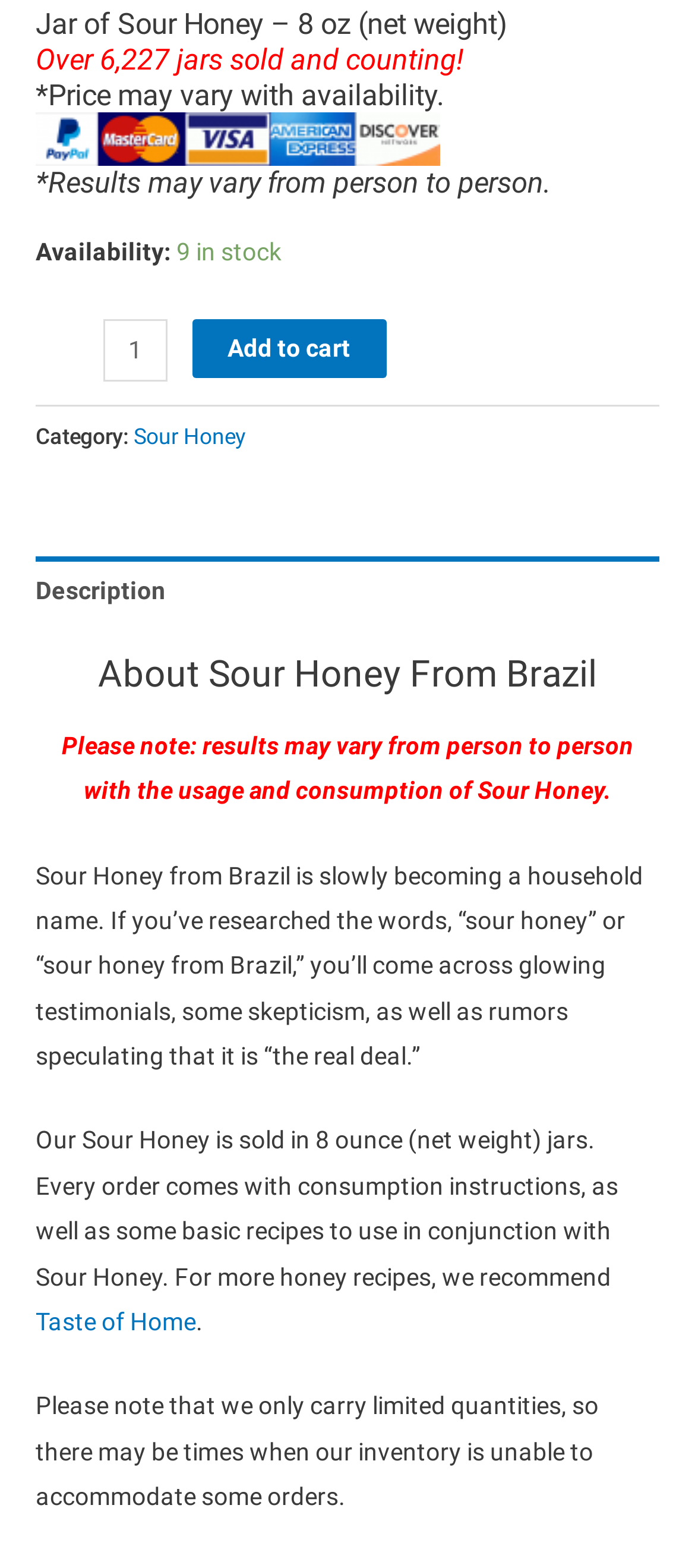Identify the bounding box of the HTML element described as: "Description".

[0.051, 0.355, 0.949, 0.399]